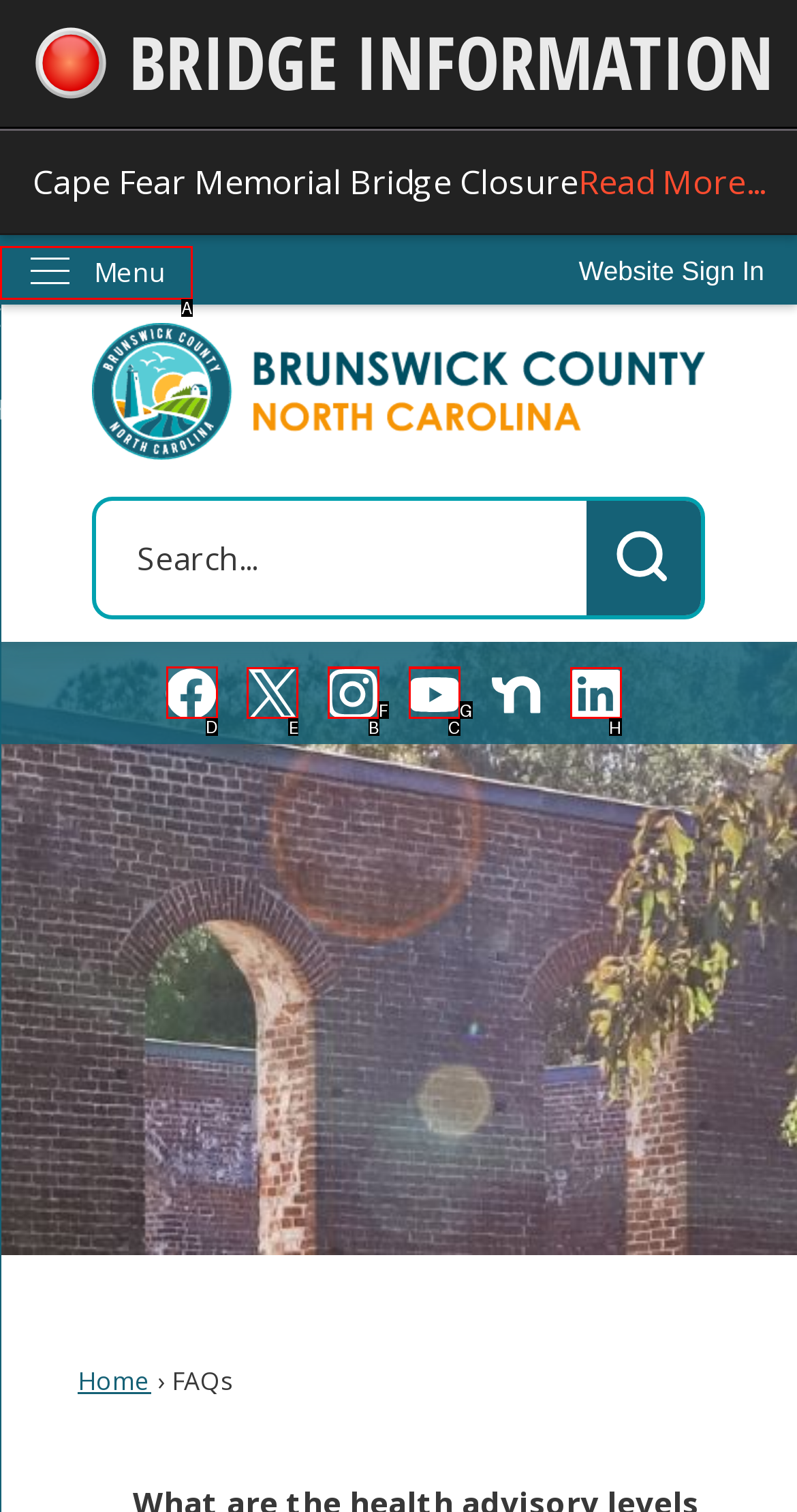Which UI element should be clicked to perform the following task: Check Facebook? Answer with the corresponding letter from the choices.

D